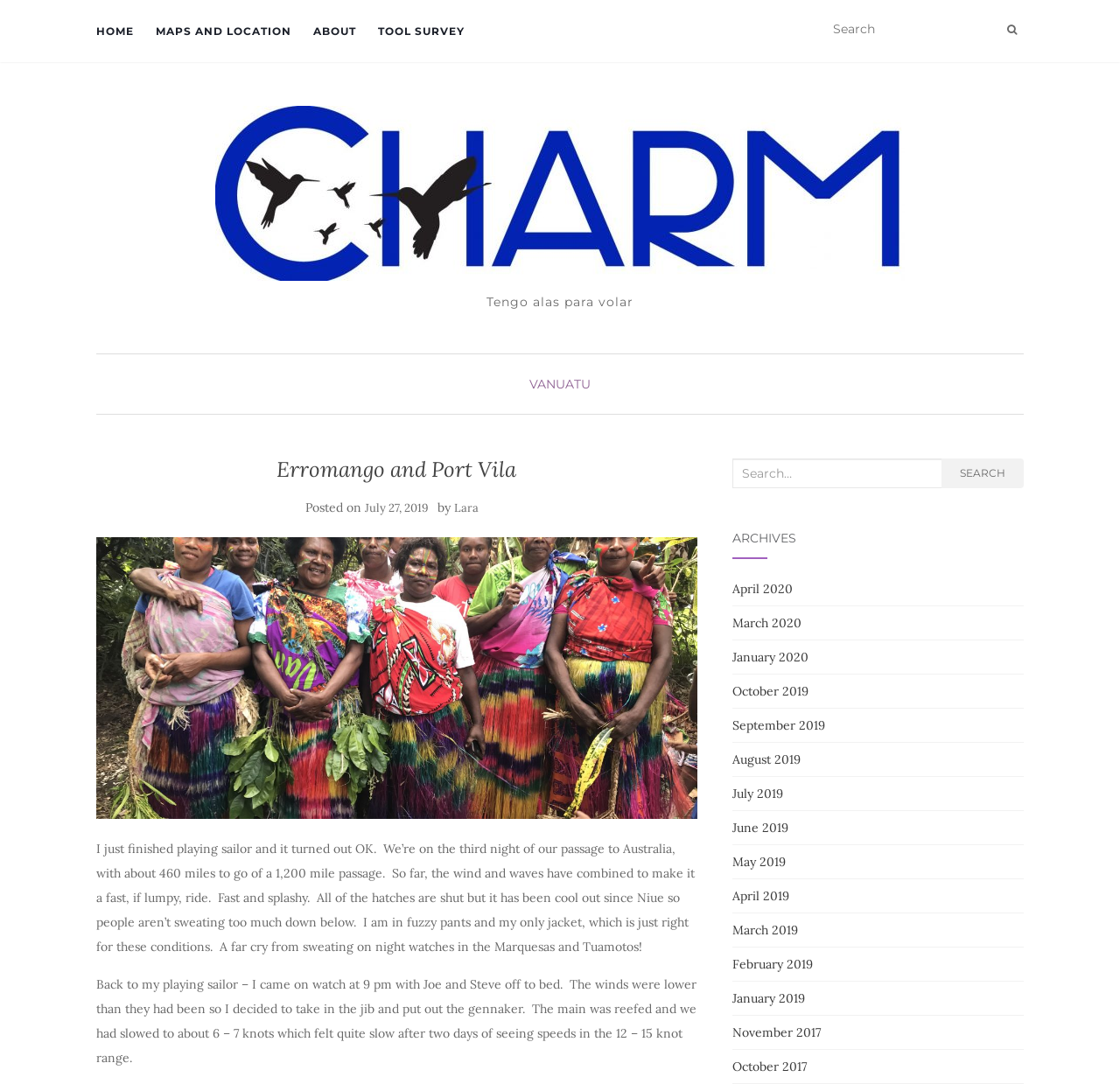Please determine the bounding box coordinates of the element's region to click in order to carry out the following instruction: "View archives for July 2019". The coordinates should be four float numbers between 0 and 1, i.e., [left, top, right, bottom].

[0.654, 0.724, 0.699, 0.739]